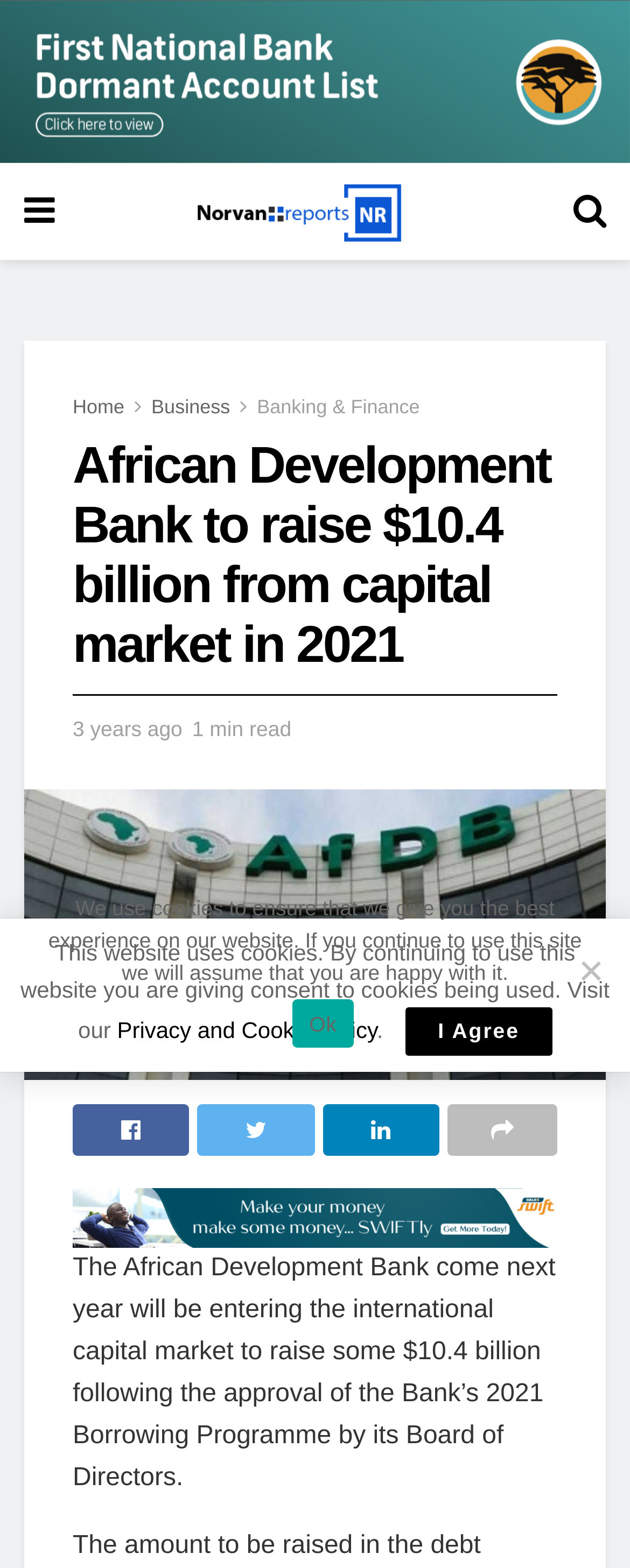Identify the bounding box of the UI element that matches this description: "Privacy and Cookie Policy".

[0.186, 0.649, 0.598, 0.665]